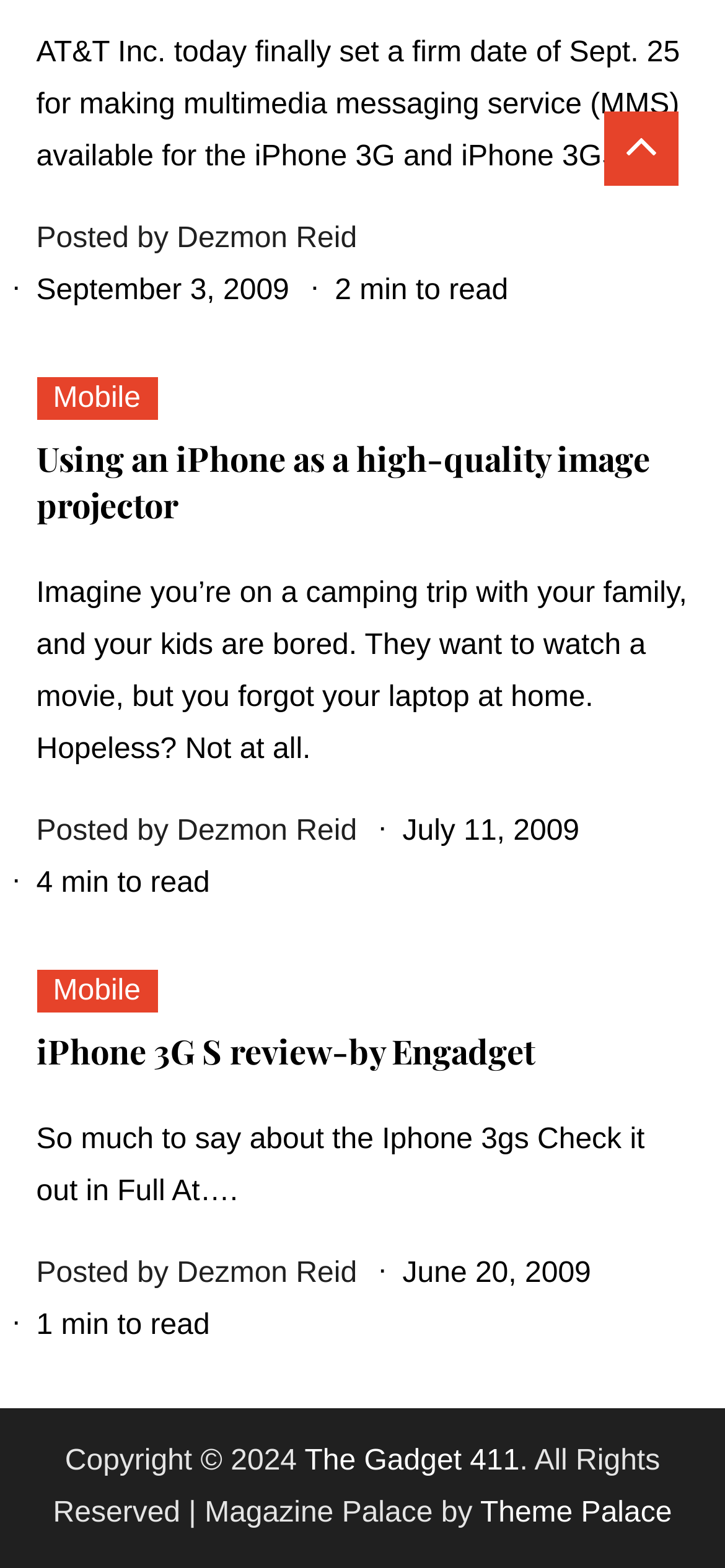Determine the bounding box coordinates of the section I need to click to execute the following instruction: "Copy to Clipboard". Provide the coordinates as four float numbers between 0 and 1, i.e., [left, top, right, bottom].

None